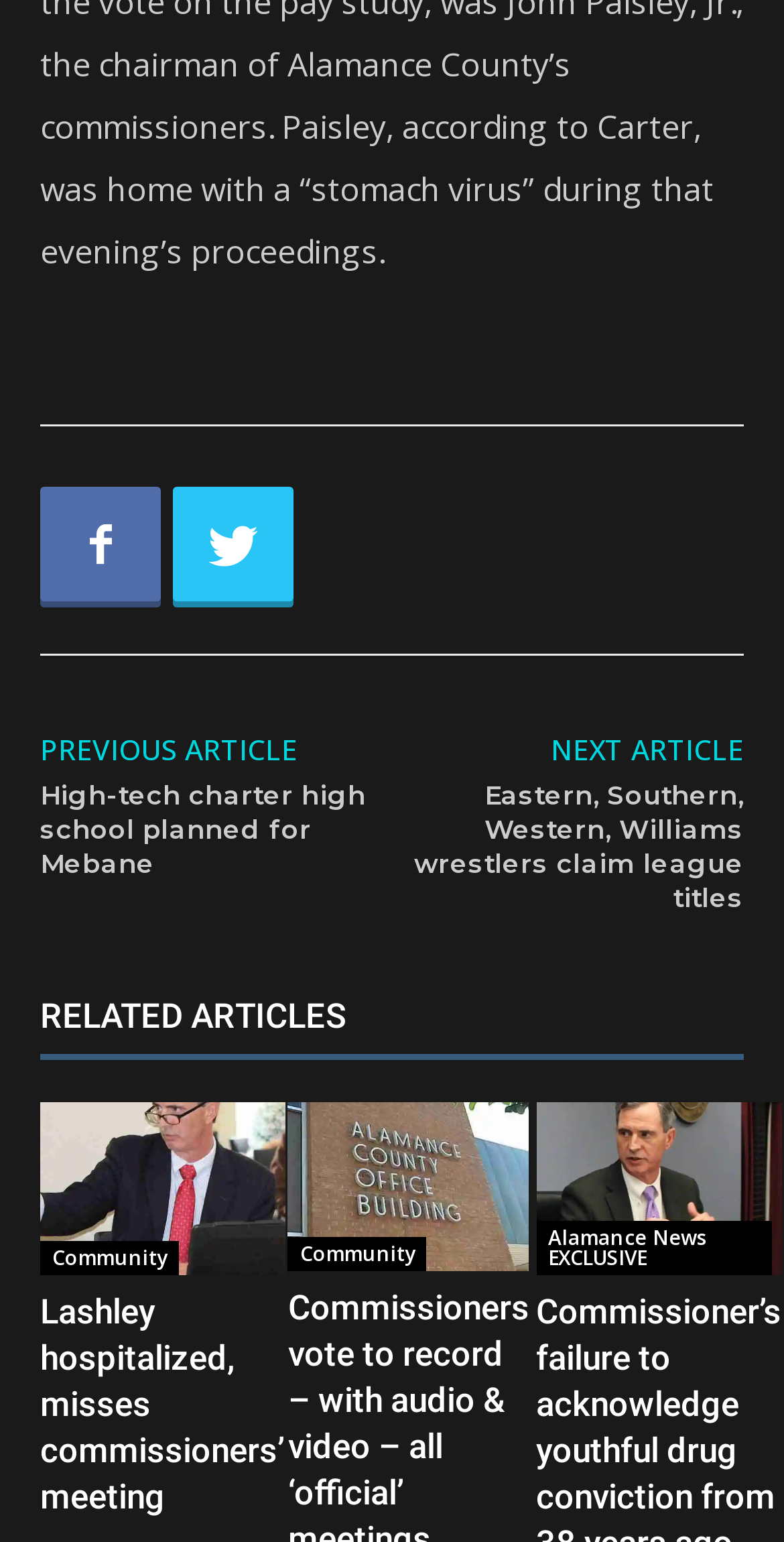Pinpoint the bounding box coordinates of the clickable area needed to execute the instruction: "Click Subscribe". The coordinates should be specified as four float numbers between 0 and 1, i.e., [left, top, right, bottom].

None